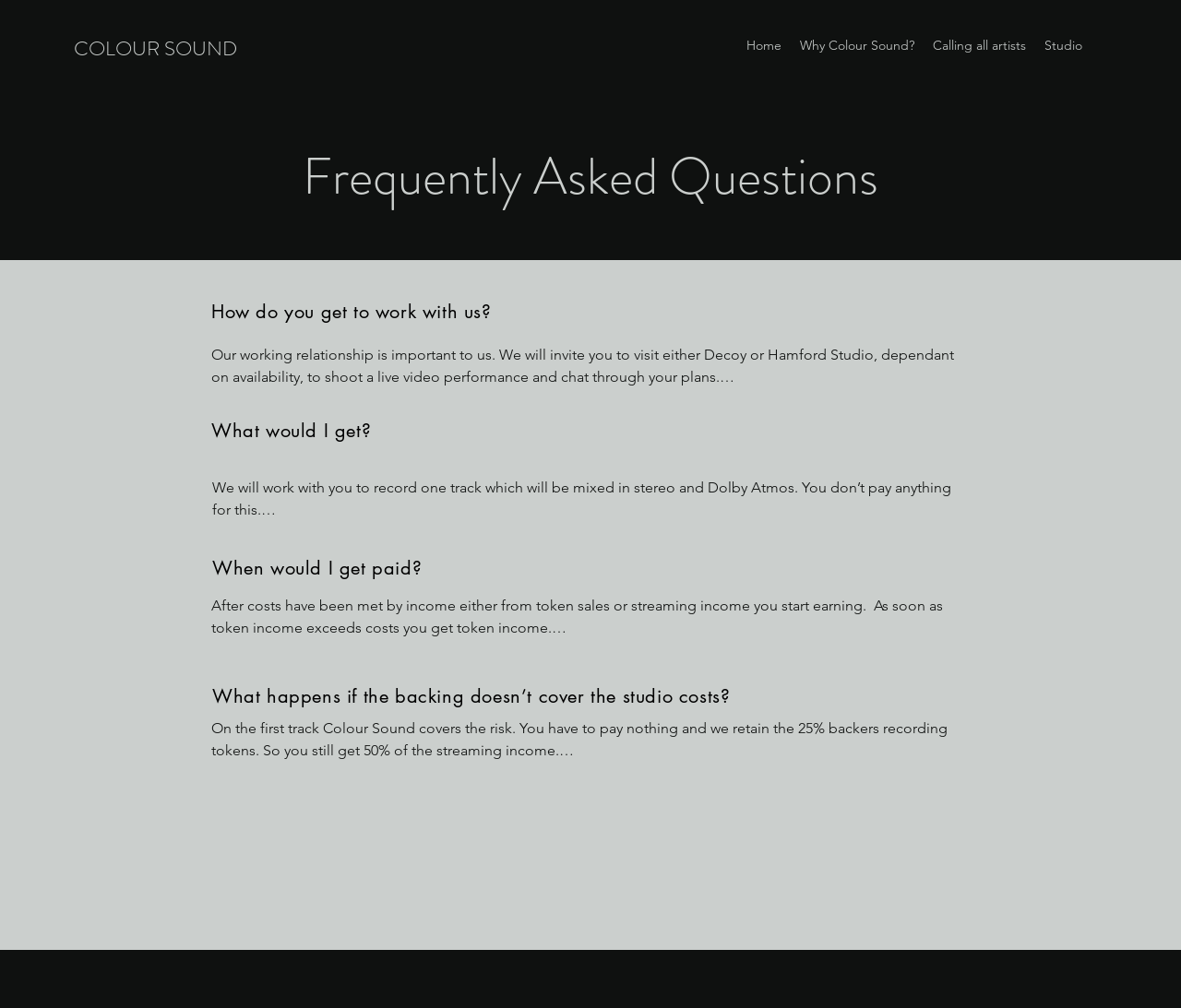Please extract the webpage's main title and generate its text content.

Frequently Asked Questions